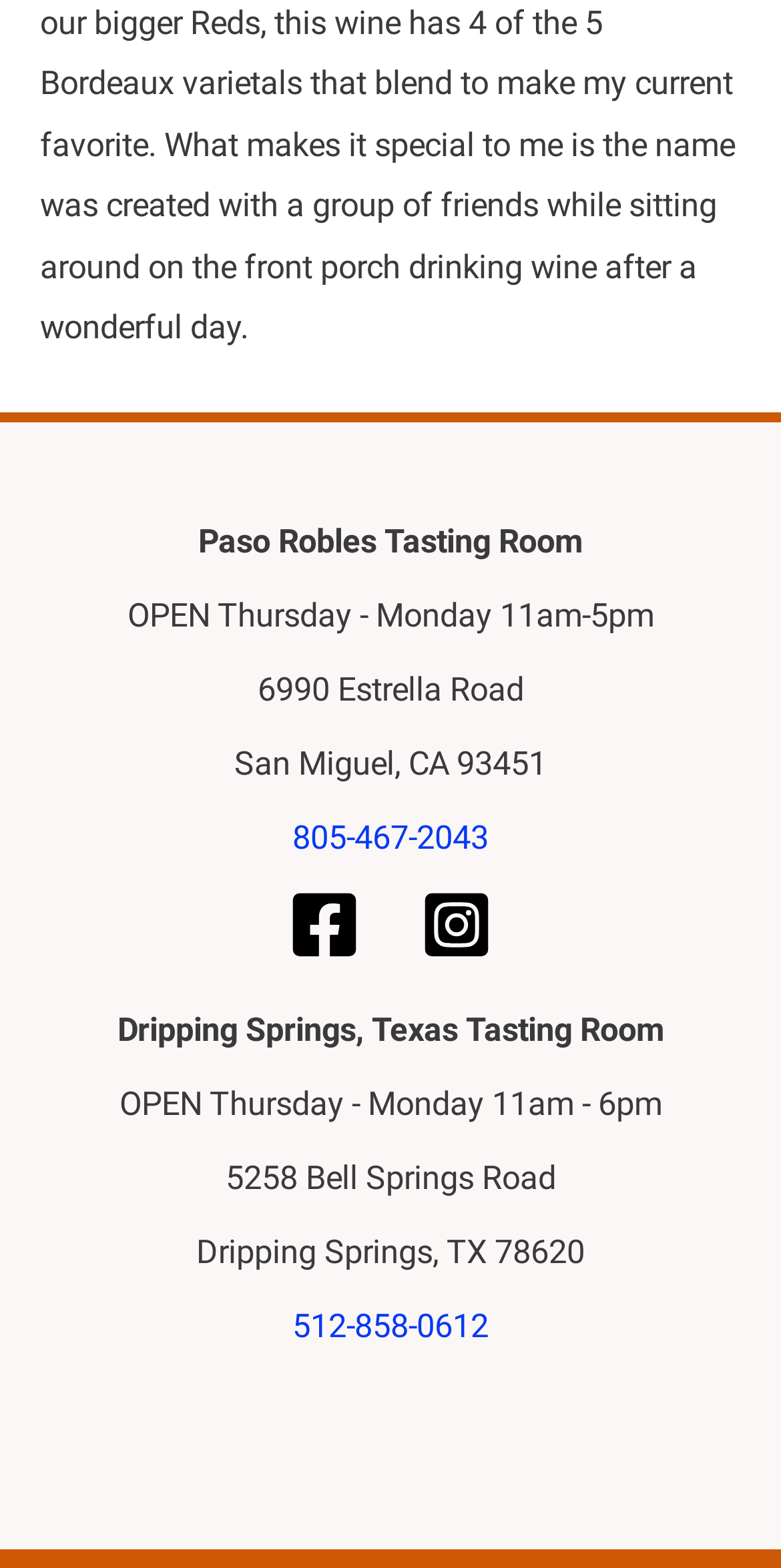What is the phone number of the Dripping Springs, Texas Tasting Room? Observe the screenshot and provide a one-word or short phrase answer.

512-858-0612